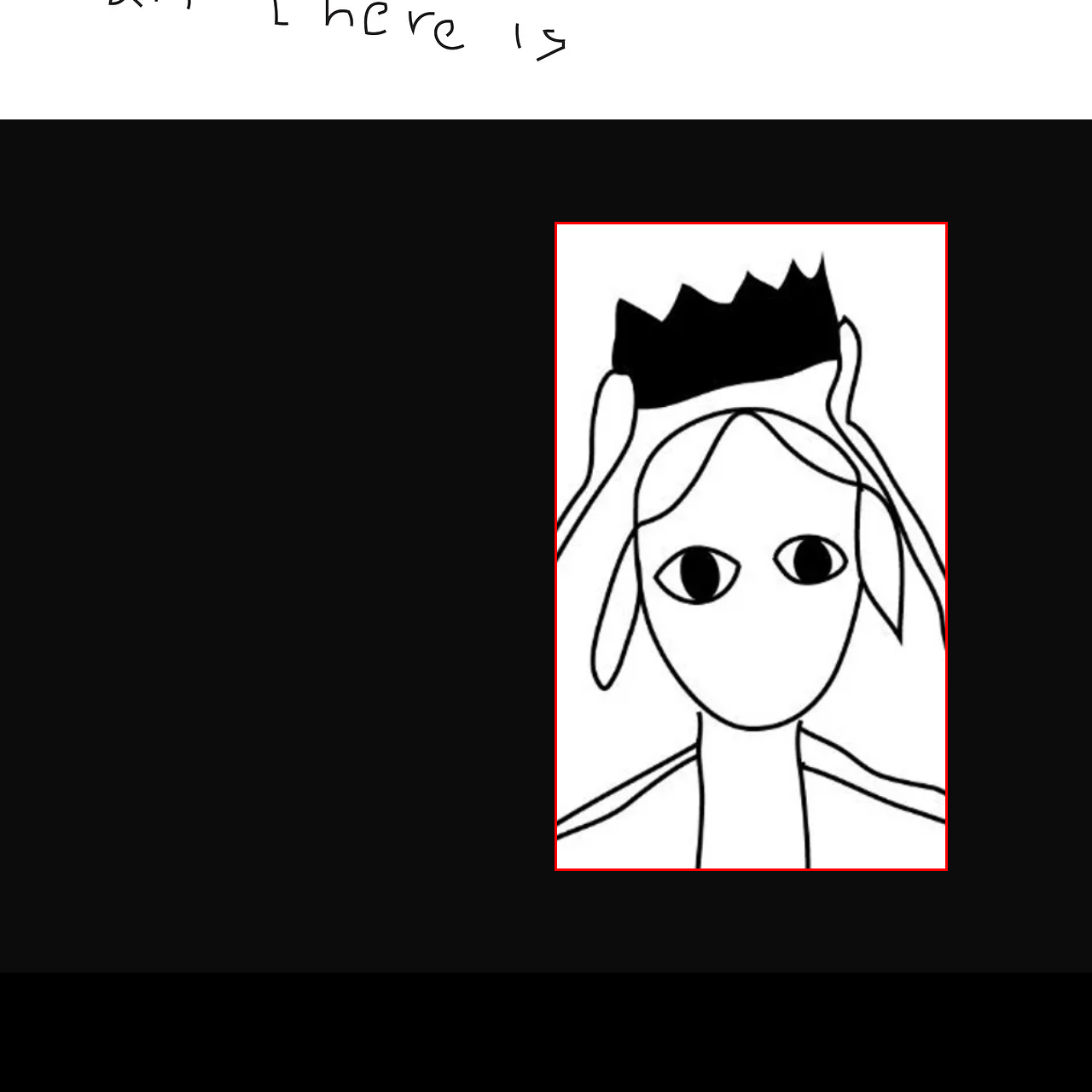What is the theme of the piece?
Consider the details within the red bounding box and provide a thorough answer to the question.

The theme of the piece 'Eleni is bored again' is to engage viewers in a process of unlearning and reconnecting with the neglected innocence of childhood, which is reflected in the stylized illustration of a young person with a simplistic, cartoonish design.